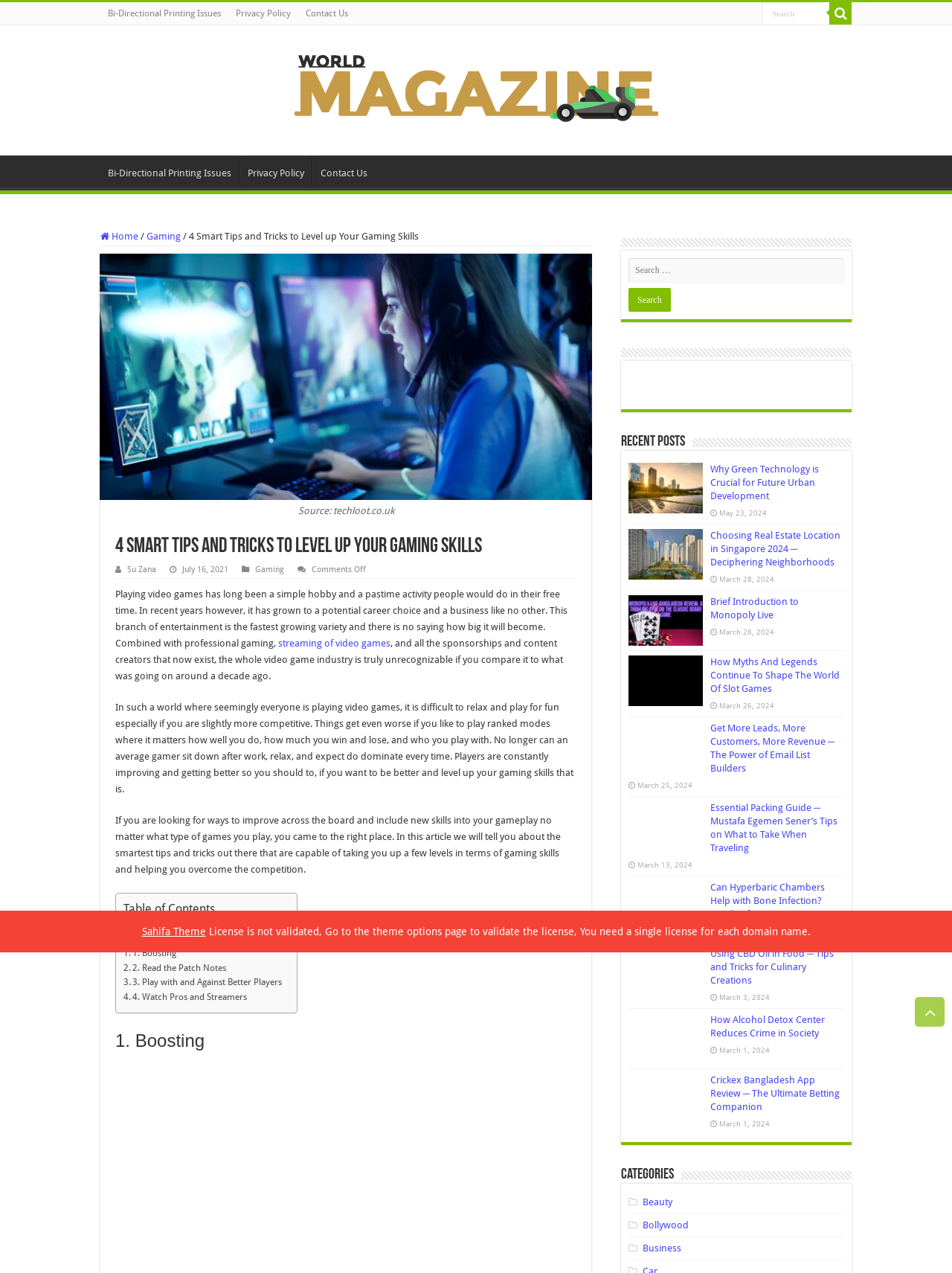Show the bounding box coordinates for the HTML element as described: "Su Zana".

[0.134, 0.444, 0.164, 0.451]